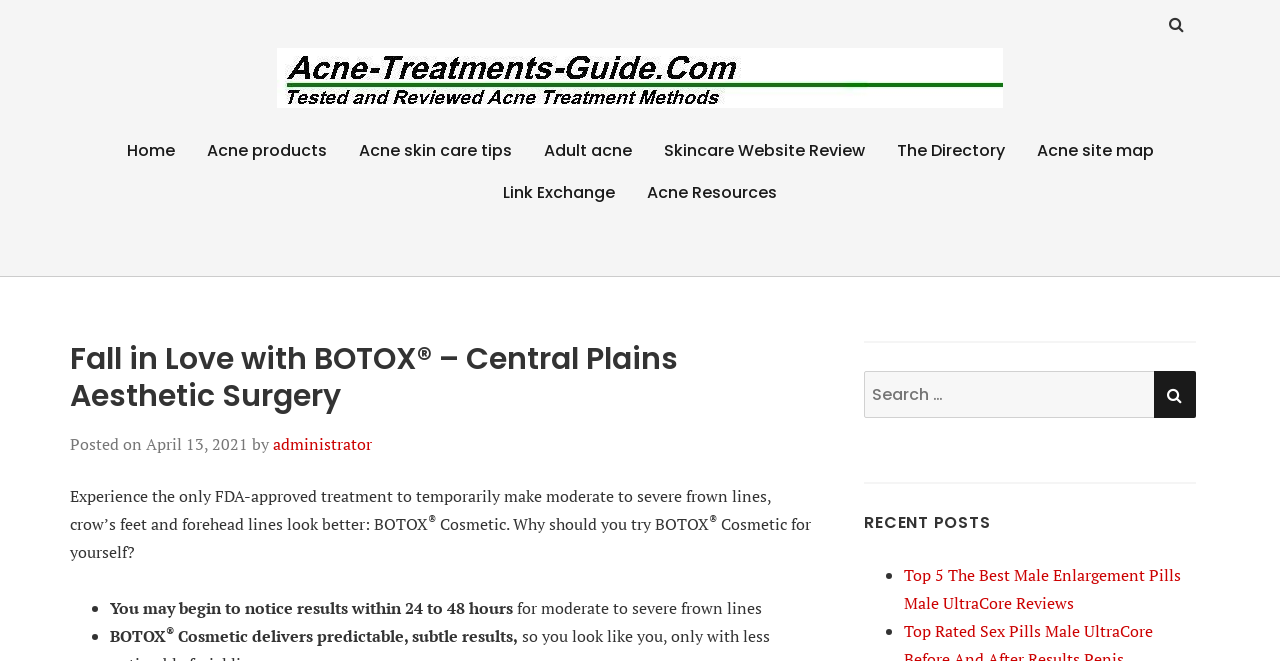Determine the bounding box coordinates of the clickable region to carry out the instruction: "Search for something".

[0.675, 0.561, 0.934, 0.632]